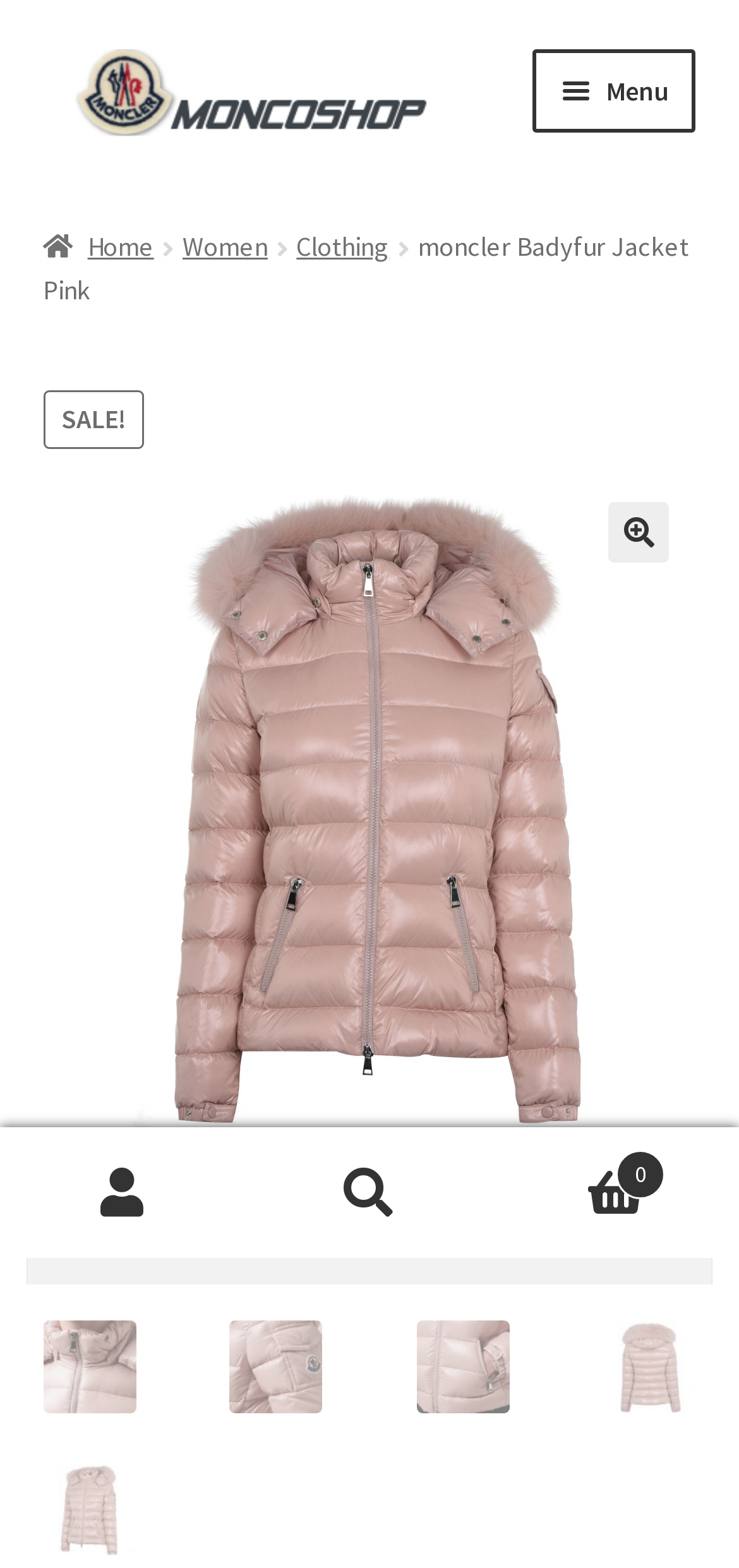How many images are there on the page?
Use the image to give a comprehensive and detailed response to the question.

The number of images on the page can be found by counting the image elements. There are 9 images, including the one with the text 'high quality cheap moncler jackets', and 8 other images located at the bottom of the page.